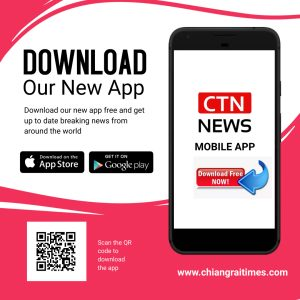What is the purpose of the QR code?
Relying on the image, give a concise answer in one word or a brief phrase.

Easy access to download the app